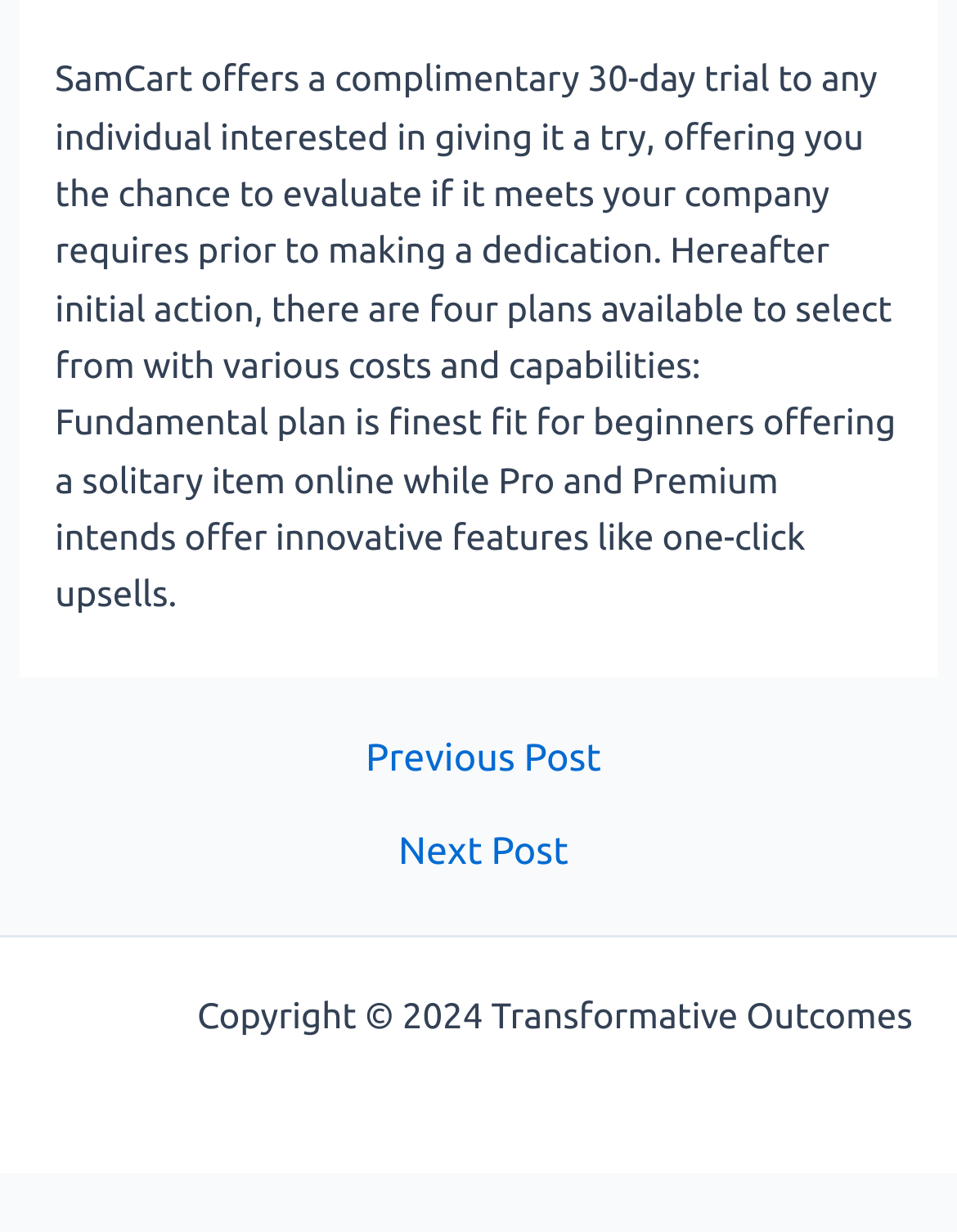What is the copyright year mentioned?
Refer to the image and provide a concise answer in one word or phrase.

2024